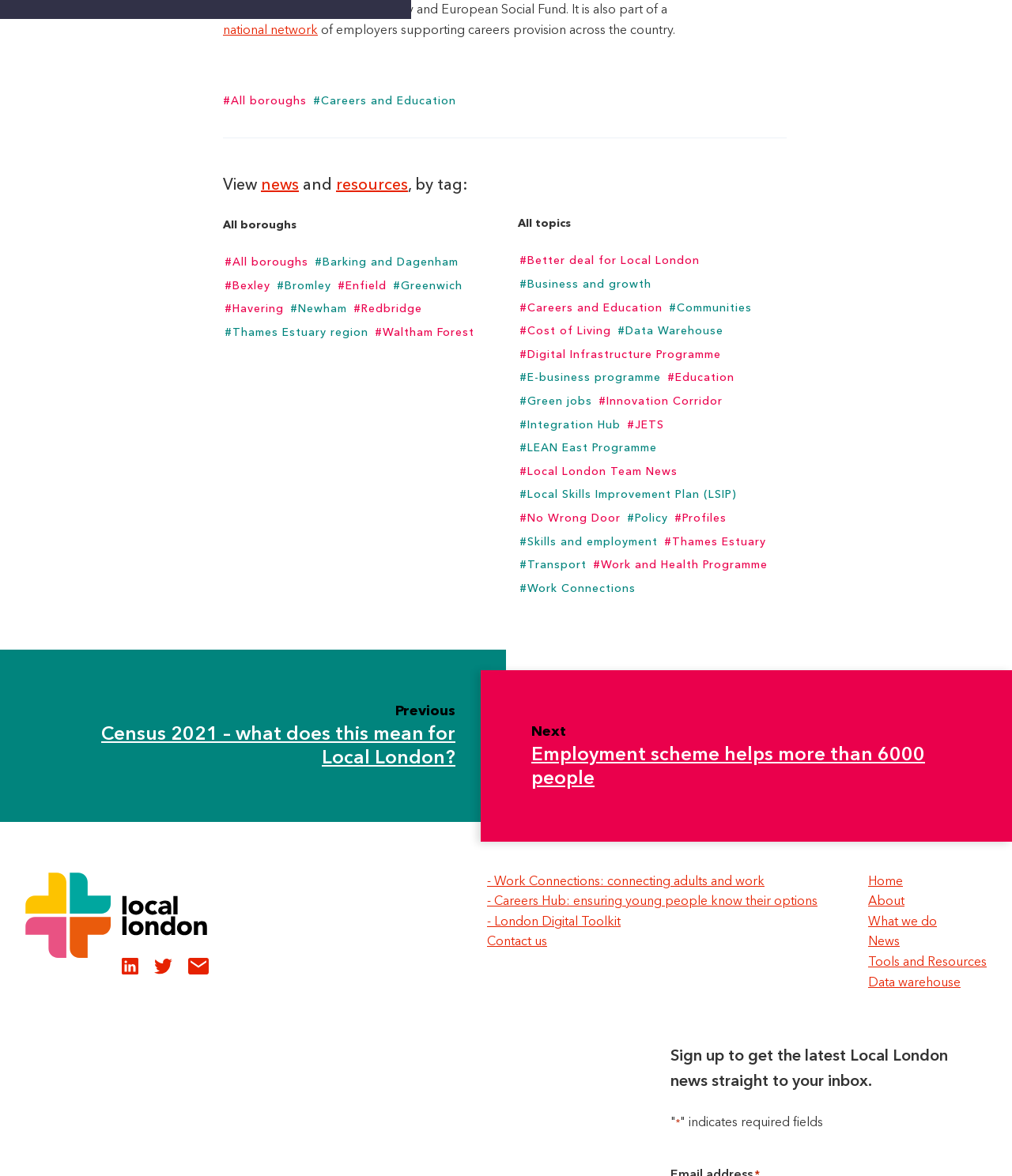Please answer the following question using a single word or phrase: 
What is the name of the network?

National network